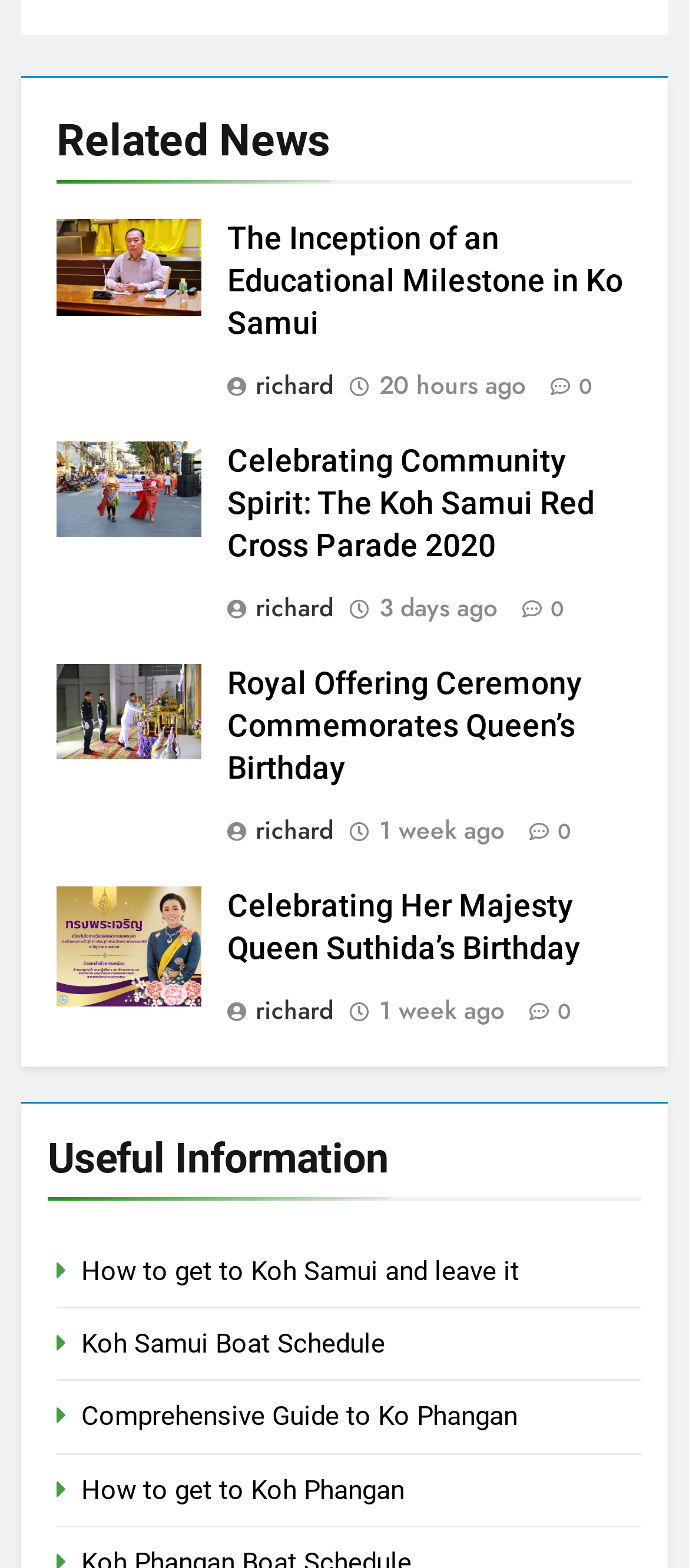Please locate the UI element described by "richard" and provide its bounding box coordinates.

[0.329, 0.234, 0.501, 0.257]